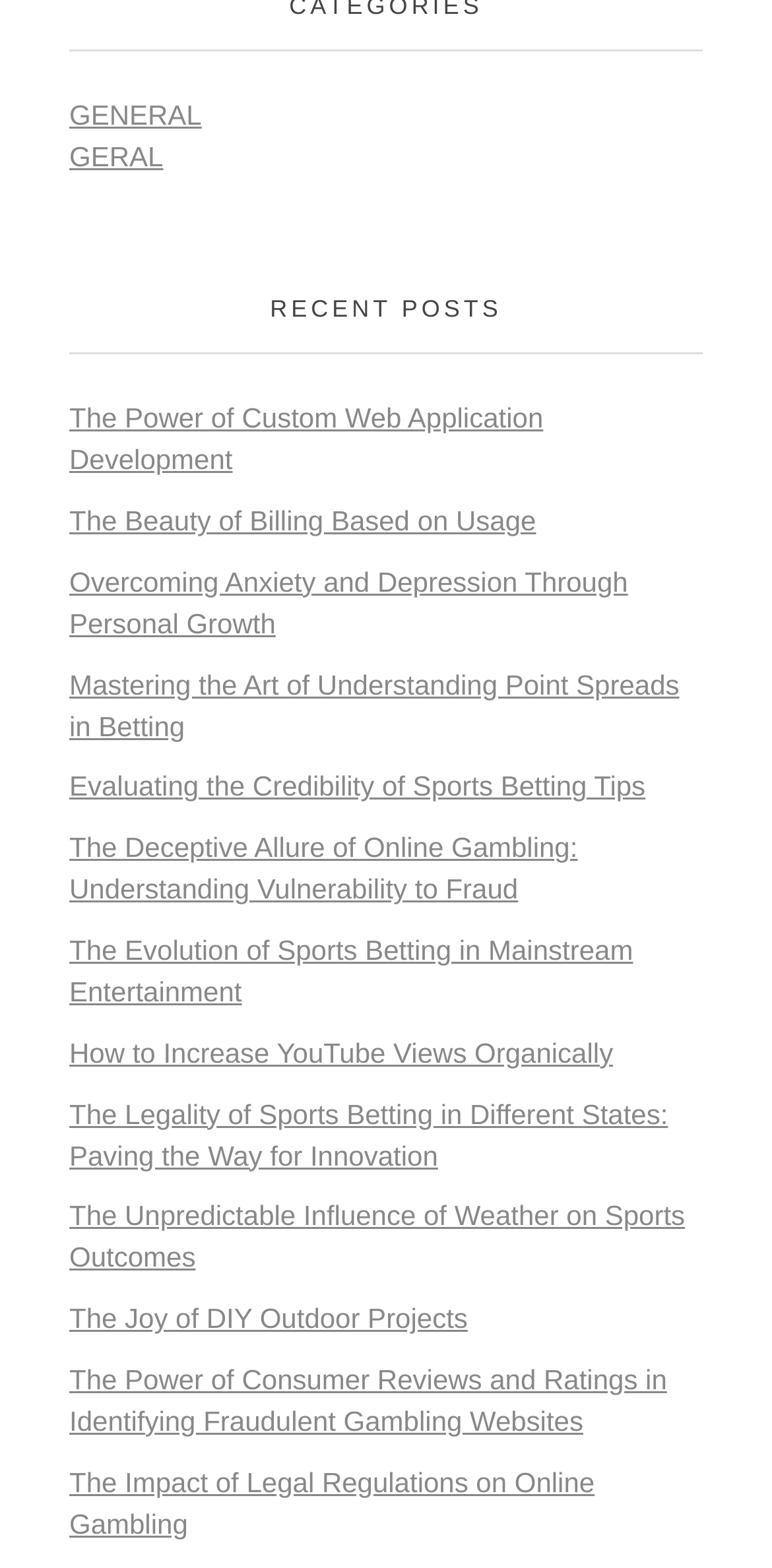What is the last link about?
Based on the image, answer the question with as much detail as possible.

The last link on the webpage has the text 'The Impact of Legal Regulations on Online Gambling', which suggests that the topic of the link is about the legal regulations related to online gambling.